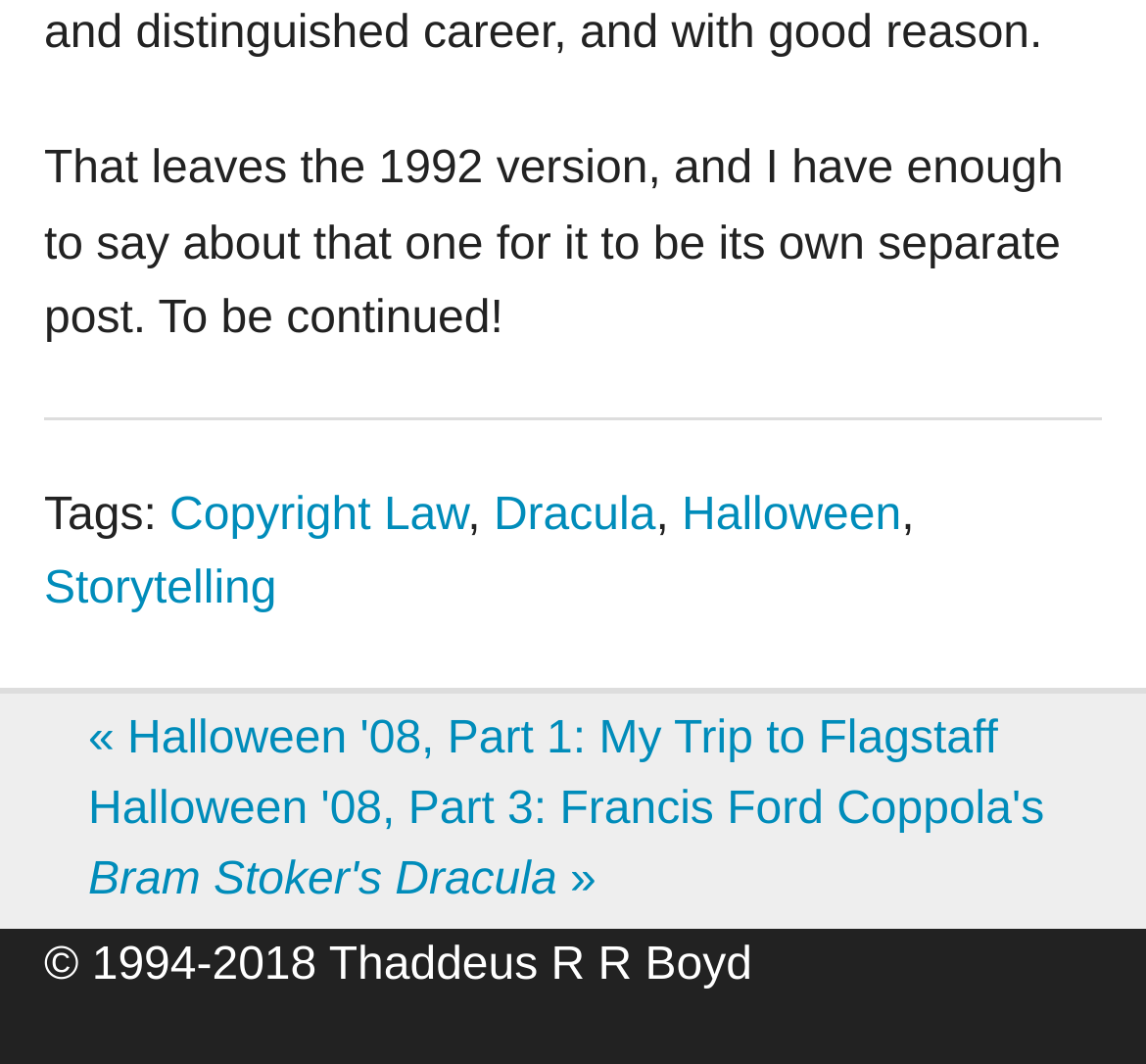Provide a brief response to the question below using one word or phrase:
What is the topic of the latest article?

Halloween